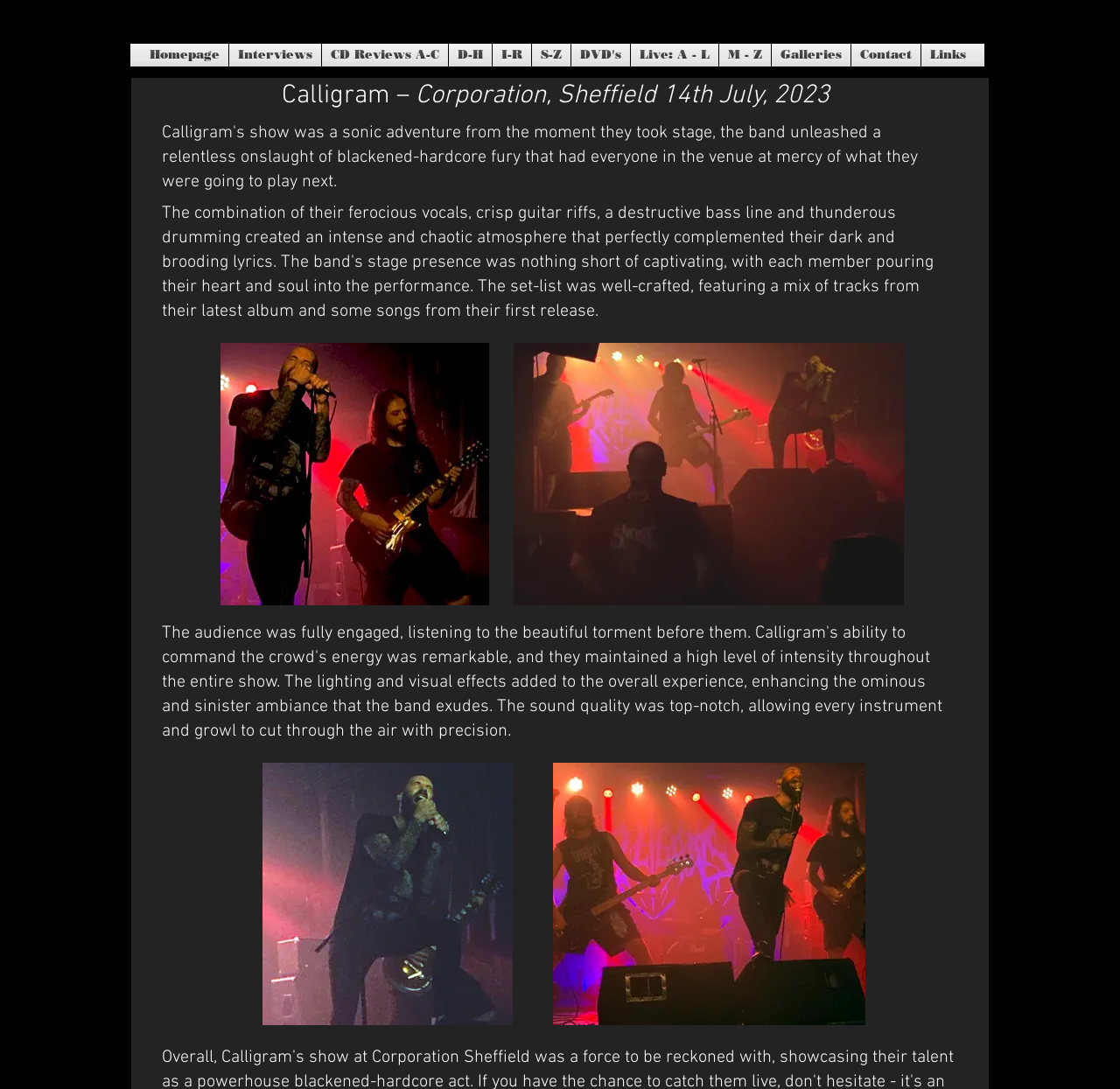How can I contact the website owner?
Answer the question based on the image using a single word or a brief phrase.

Contact link